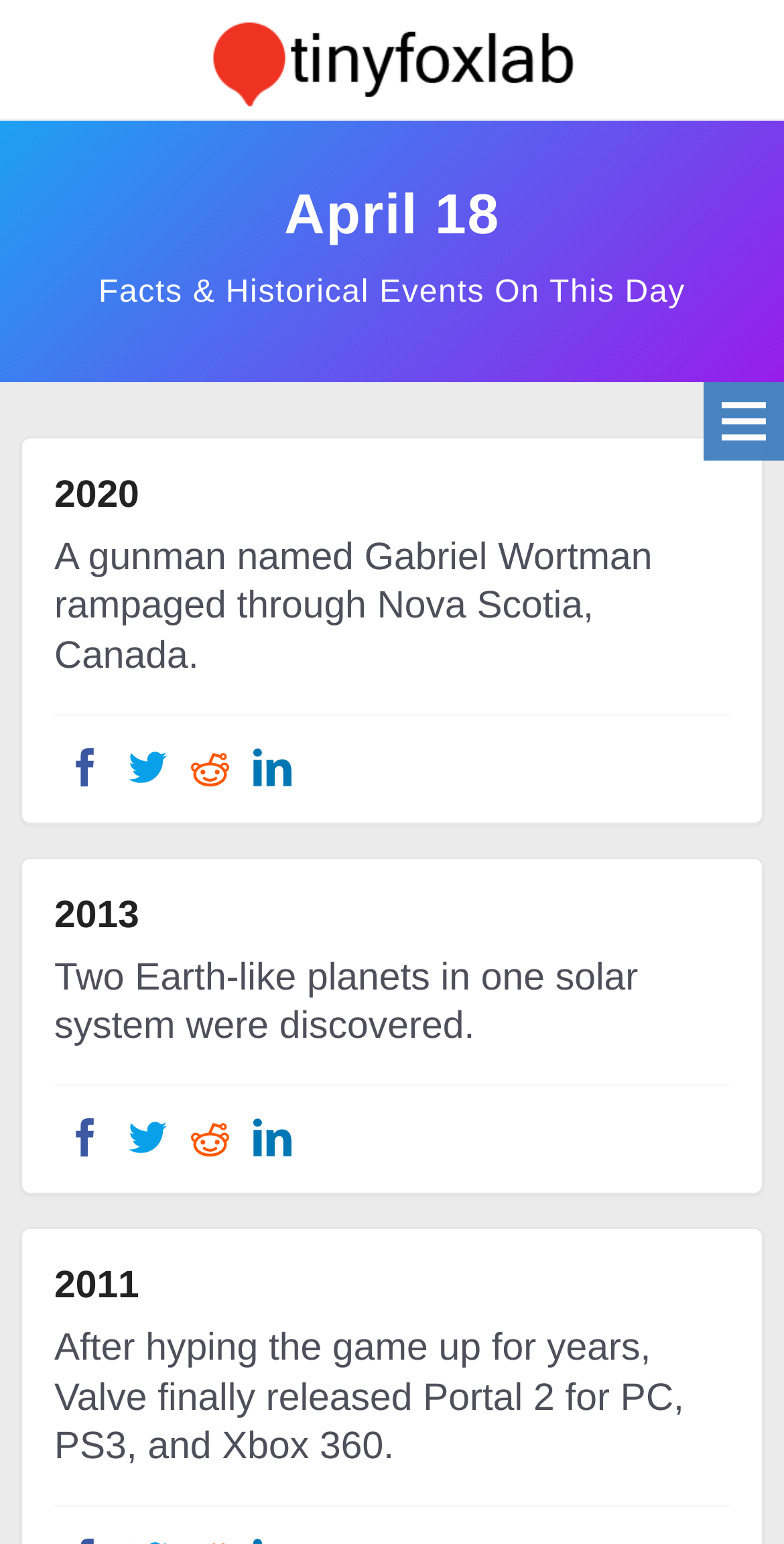Describe all the key features and sections of the webpage thoroughly.

The webpage is about historical events that occurred on April 18. At the top, there is a link to "TinyFoxLab - Truth and Facts" accompanied by an image, which is positioned near the top-left corner of the page. Below this, there is a heading that reads "April 18" in a prominent font size. 

Underneath the heading, there is a static text that says "Facts & Historical Events On This Day". This text is centered and takes up most of the width of the page. 

The main content of the page is divided into sections, each representing a specific year. The years are listed in descending order, starting from 2020, followed by 2013, and then 2011. Each year is denoted by a heading, and below each heading, there are links to specific events that occurred on April 18 of that year. 

For each event, there are links to share the event on various social media platforms, including Factbook, Twitter, Reddit, and LinkedIn. These links are accompanied by small images. The events are described in brief summaries, providing a glimpse into what happened on that day.

At the bottom-right corner of the page, there is a "Go to top" button, which allows users to quickly navigate back to the top of the page. This button is accompanied by a small image.